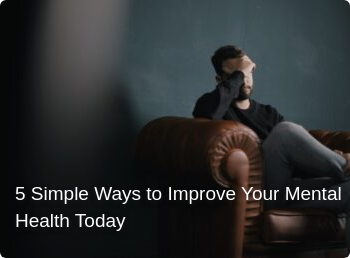Elaborate on the elements present in the image.

The image features a man sitting on a leather sofa, appearing contemplative as he holds his head with one hand, reflecting a moment of introspection. This moment captures the essence of mental health awareness, which is further emphasized by the accompanying text that reads, "5 Simple Ways to Improve Your Mental Health Today." The warm tones of the sofa contrast with the cool backdrop, creating an inviting atmosphere that underscores the importance of taking time for self-care. This visual serves as a poignant reminder of the significance of mental well-being in our daily lives.